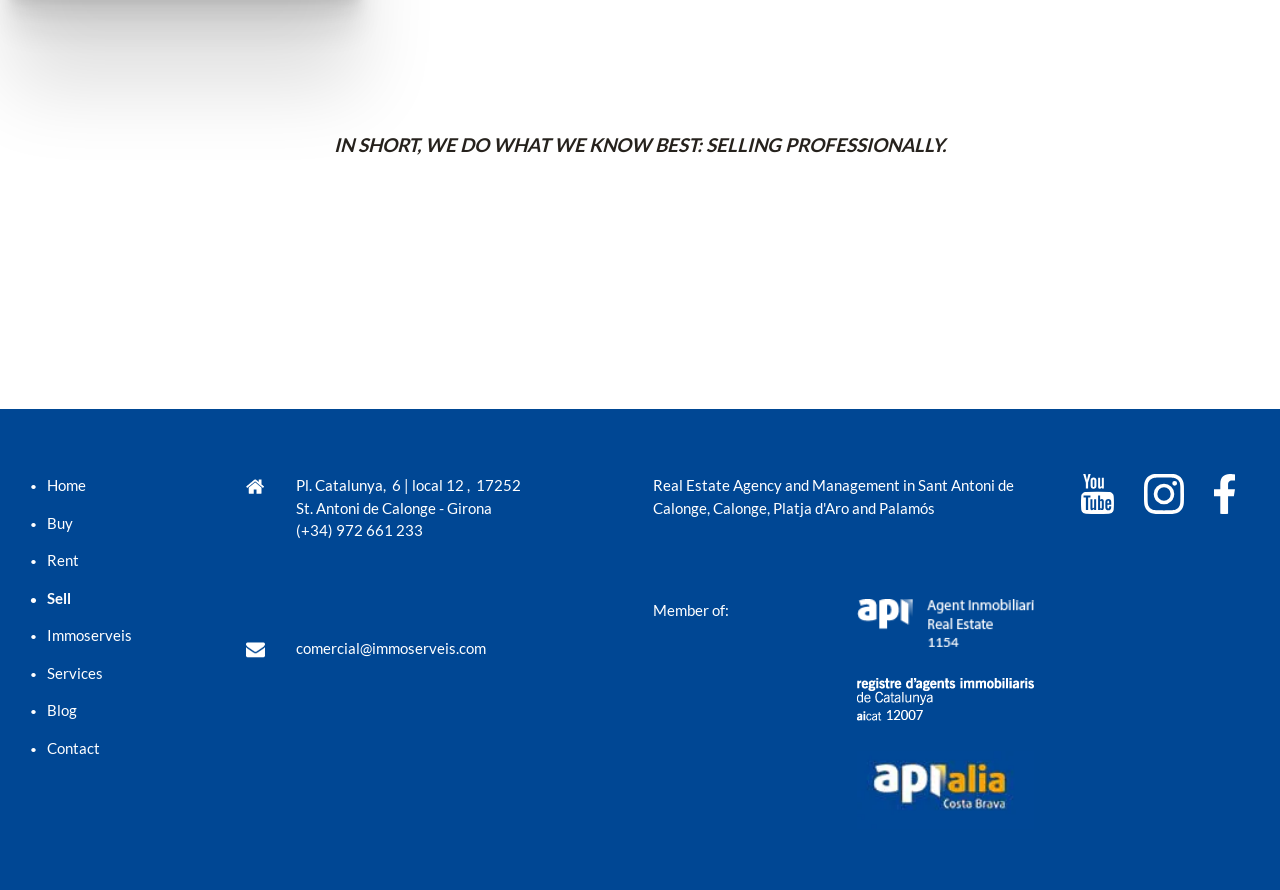Identify the bounding box coordinates of the area you need to click to perform the following instruction: "Click on Home".

[0.023, 0.533, 0.173, 0.558]